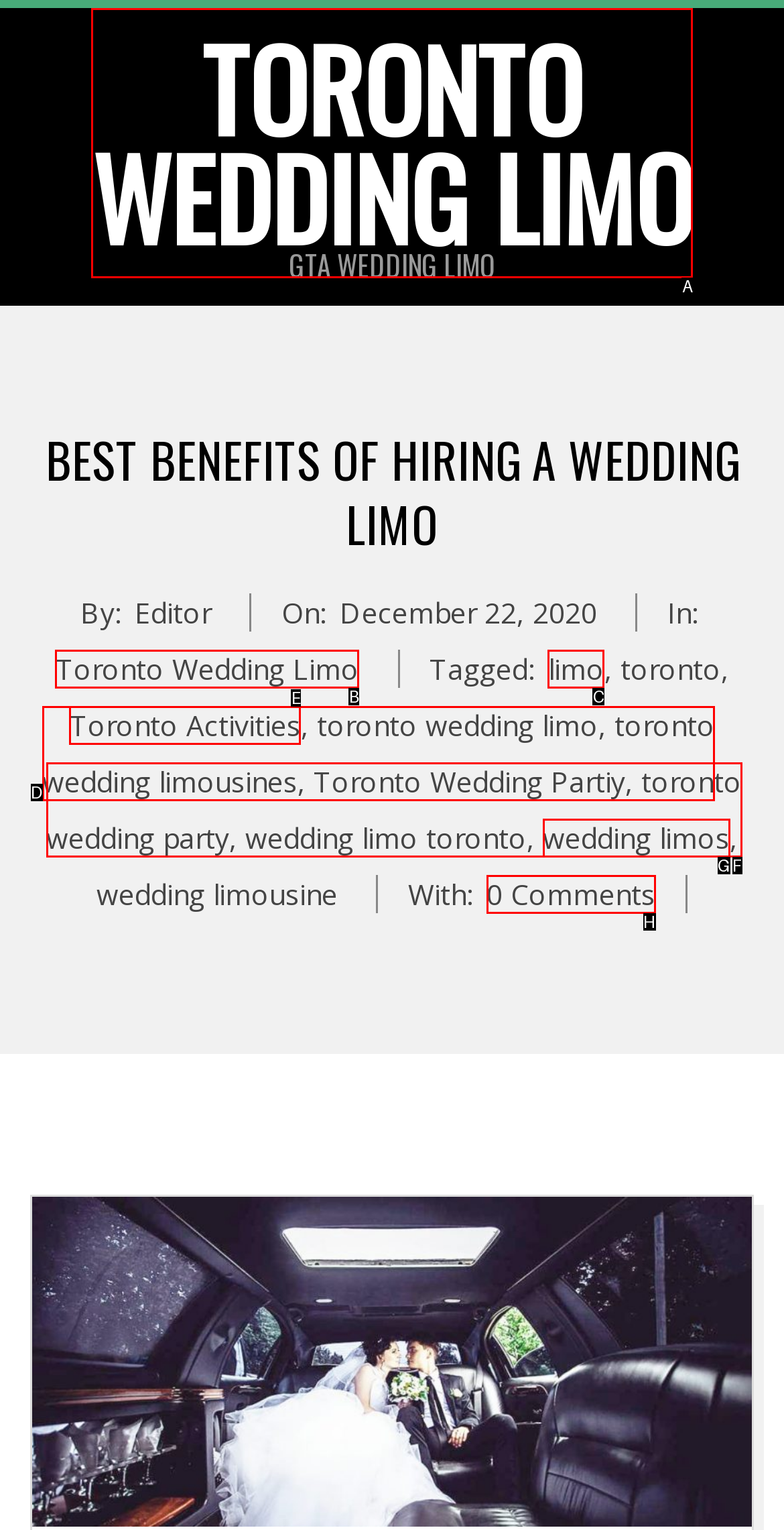Which HTML element should be clicked to complete the task: Click the Culture Trip logo? Answer with the letter of the corresponding option.

None